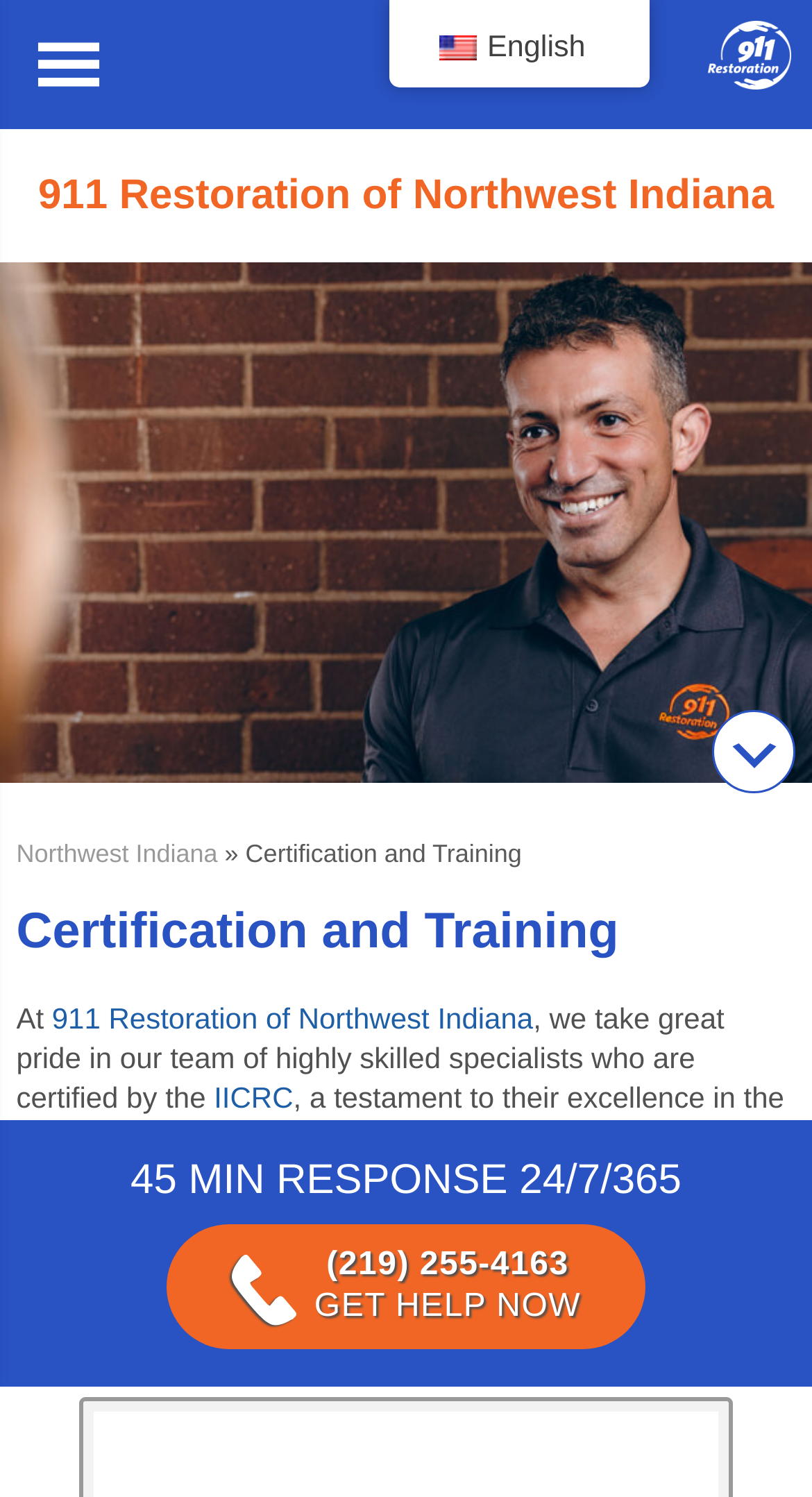Using the provided description: "911 Restoration of Northwest Indiana", find the bounding box coordinates of the corresponding UI element. The output should be four float numbers between 0 and 1, in the format [left, top, right, bottom].

[0.064, 0.669, 0.657, 0.691]